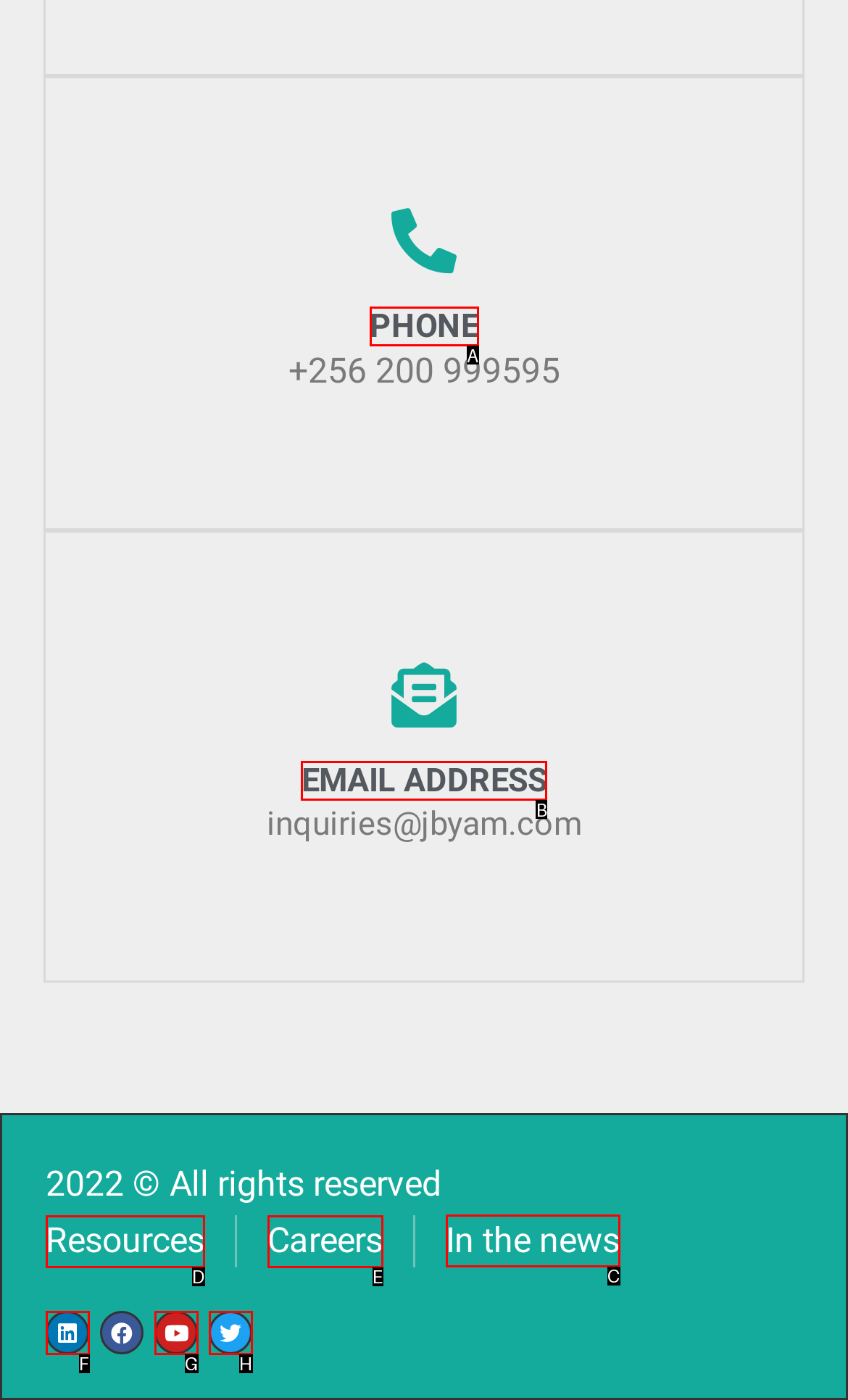Find the HTML element to click in order to complete this task: check In the news page
Answer with the letter of the correct option.

C